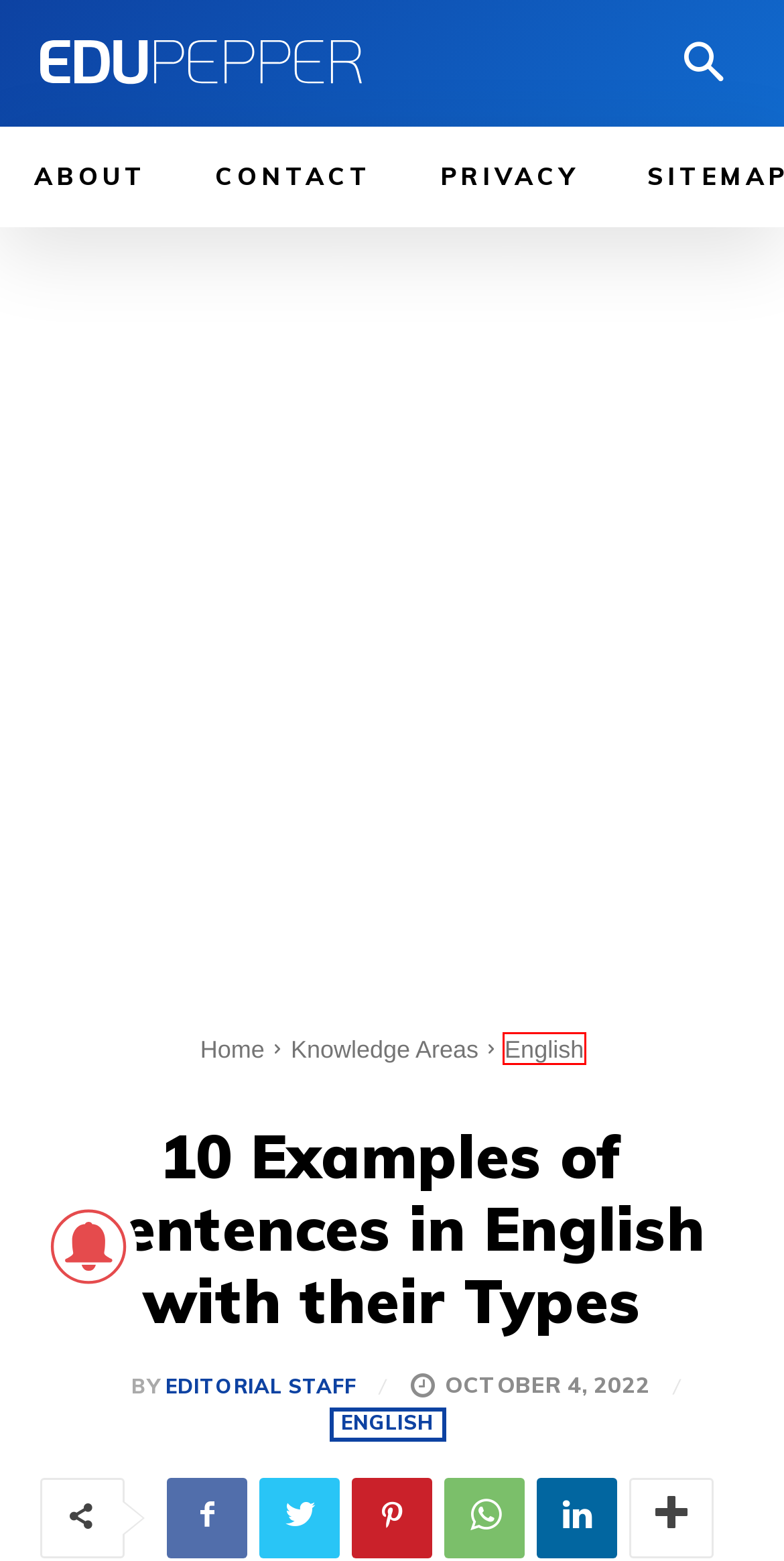You have received a screenshot of a webpage with a red bounding box indicating a UI element. Please determine the most fitting webpage description that matches the new webpage after clicking on the indicated element. The choices are:
A. Contact Us - EduPepper
B. Privacy Policy - EduPepper
C. Knowledge Areas - EduPepper
D. English - EduPepper
E. Editorial Staff - EduPepper
F. Which type is best suited to represent the logical values?
G. EduPepper - Education, Learning, Career, EdTech, News
H. About Us - EduPepper

D